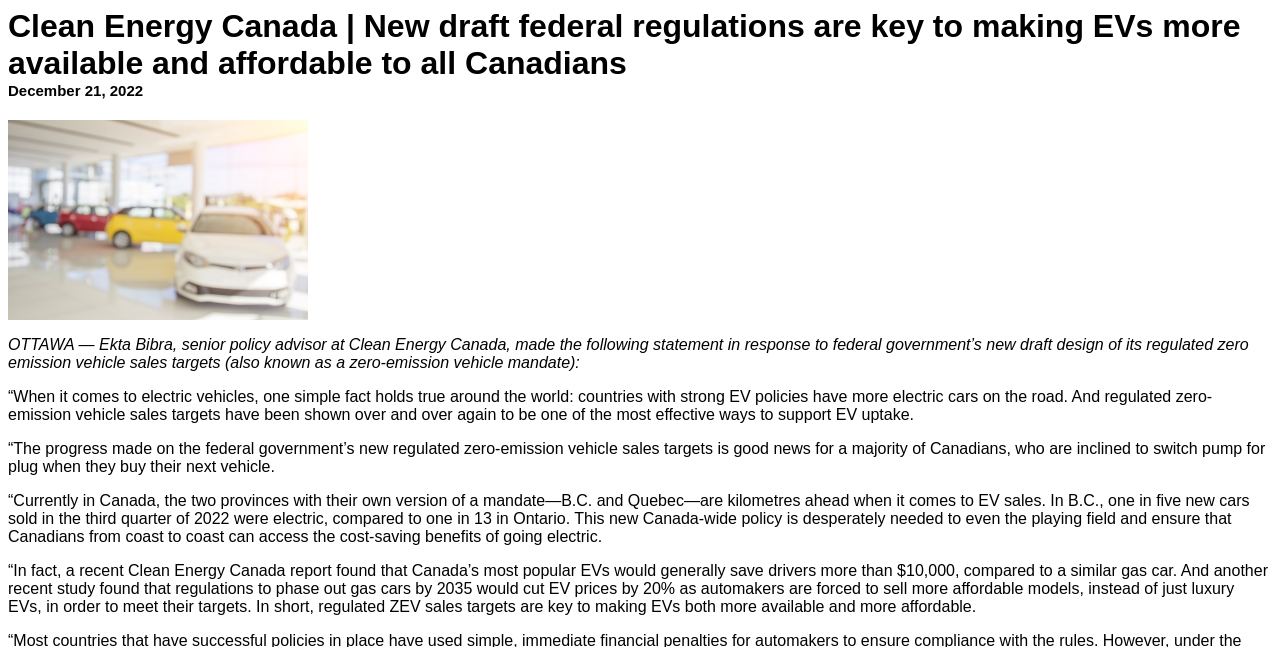Answer briefly with one word or phrase:
What is the current EV sales situation in B.C.?

One in five new cars sold are electric